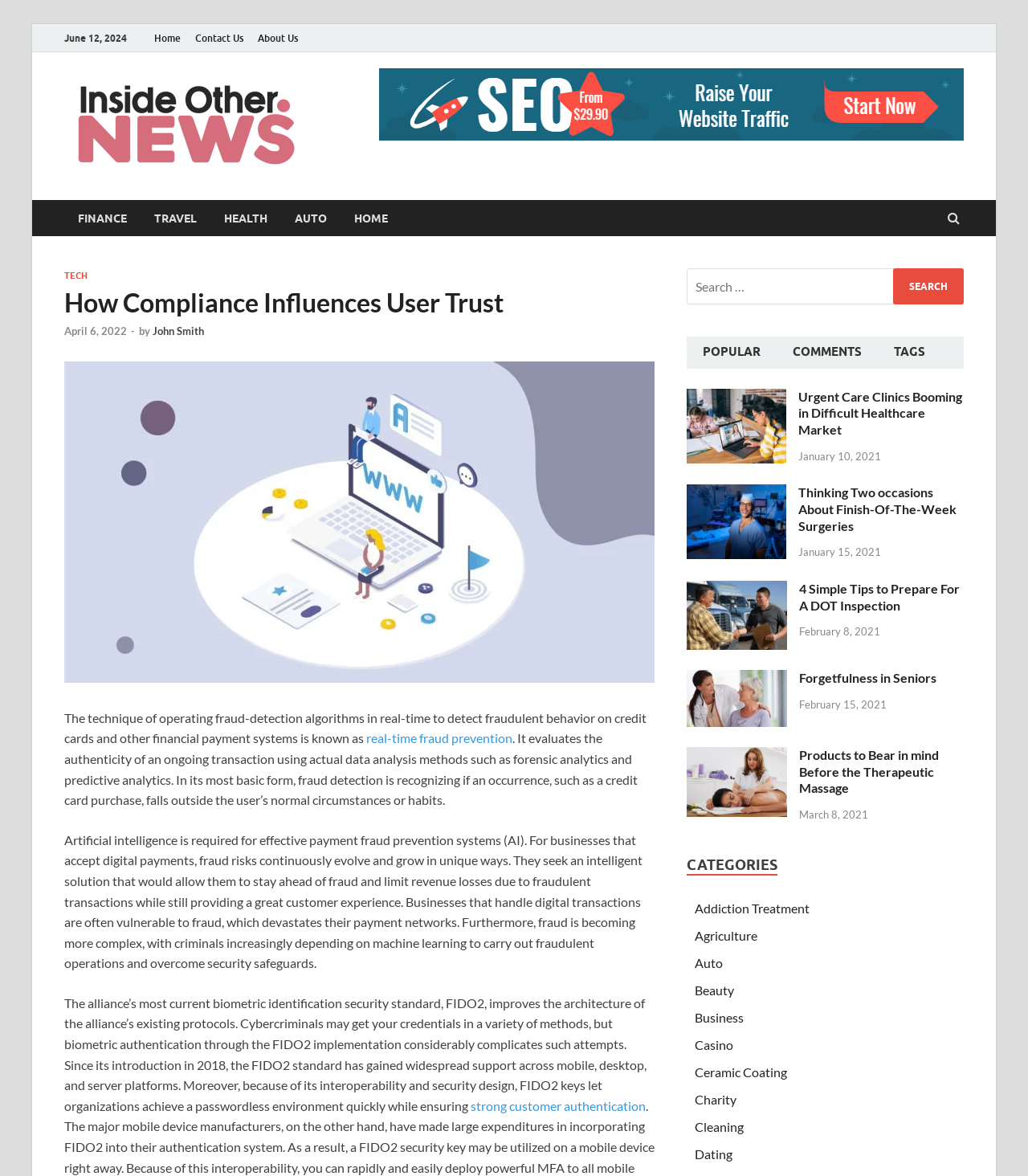Please specify the bounding box coordinates of the region to click in order to perform the following instruction: "Click on the 'Back to list' link".

None